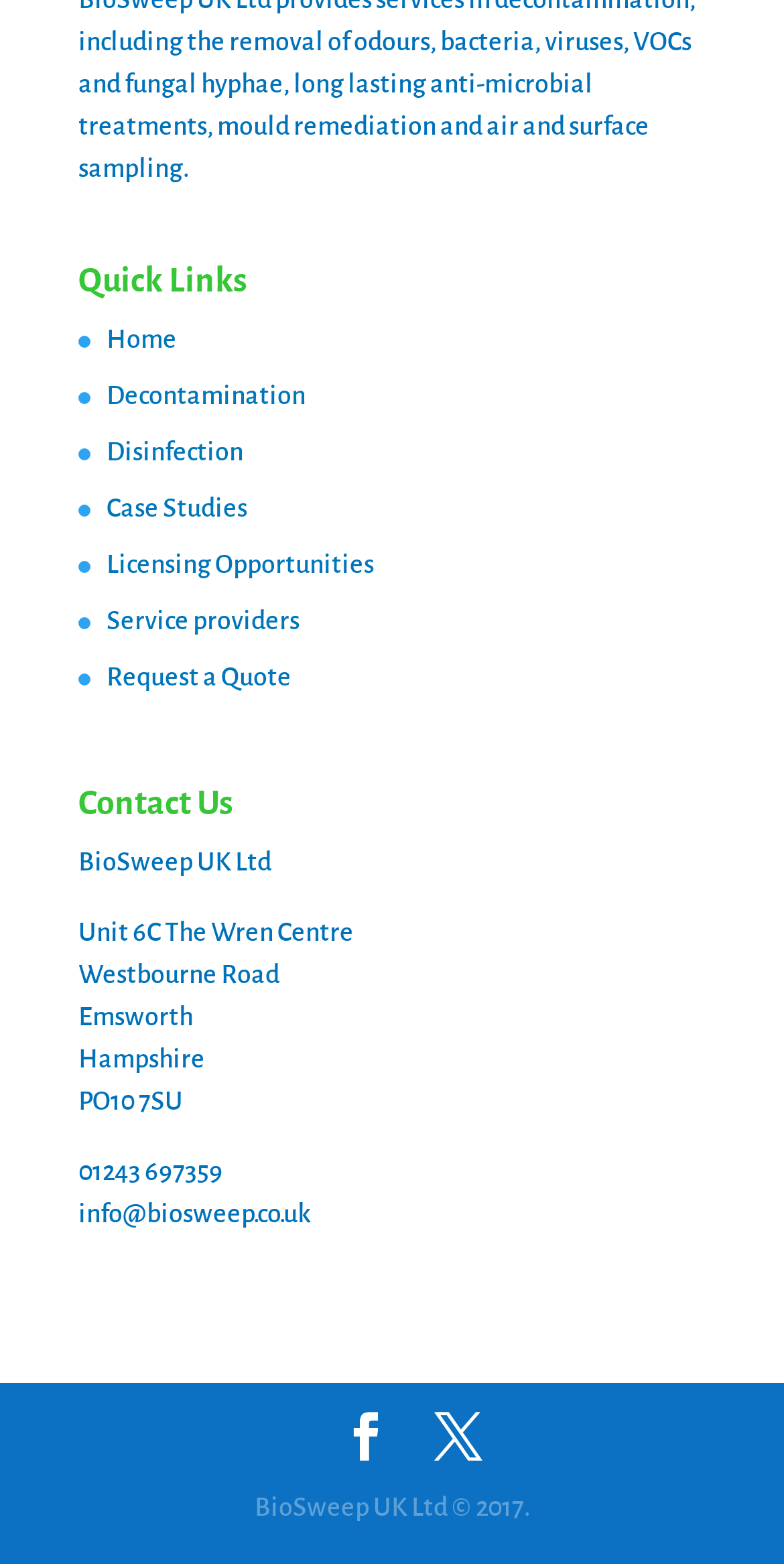How many social media links are there at the bottom of the page?
Please give a detailed and elaborate answer to the question.

There are 2 social media links at the bottom of the page, which are represented by the icons '' and ''.